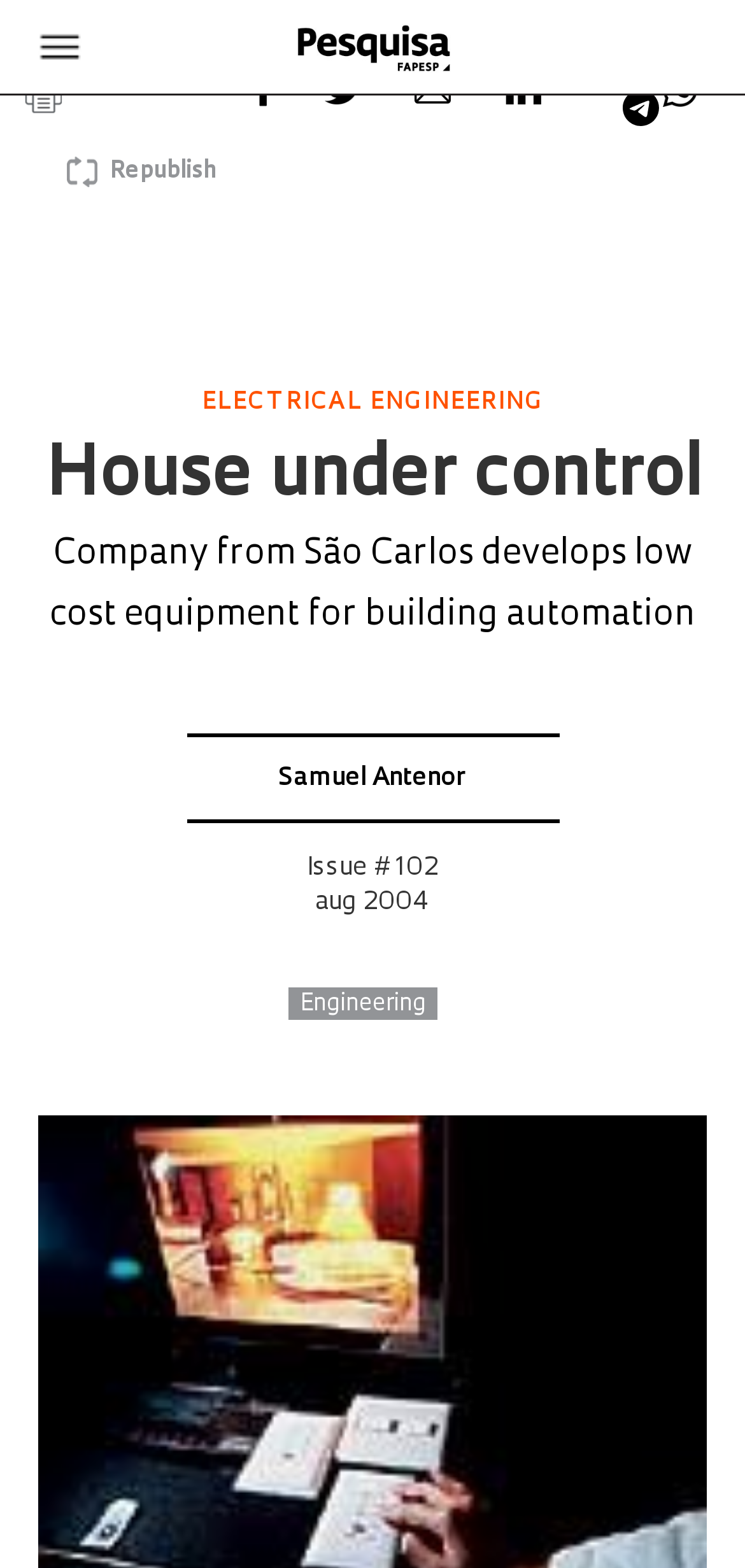Explain the webpage in detail.

The webpage appears to be an article page from a research magazine, "Revista Pesquisa Fapesp", with a focus on electrical engineering and building automation. 

At the top, there are two links, one on the left and one on the right, with the latter containing an image. Below these links, there are several social media sharing links, including Facebook, Twitter, Email, LinkedIn, and Whatsapp, each accompanied by a small icon image. 

The main content of the article is divided into sections. The first section has a heading "ELECTRICAL ENGINEERING" followed by a subheading "House under control". Below this, there is a link with the same text "House under control". The article's main text starts with a sentence "Company from São Carlos develops low cost equipment for building automation". 

There are three horizontal separator lines below the main text, followed by a link to the author's name, "Samuel Antenor". Two more horizontal separator lines are present below the author's name. 

At the bottom, there are two links, one to "Issue # 102 aug 2004" and another to "Engineering".